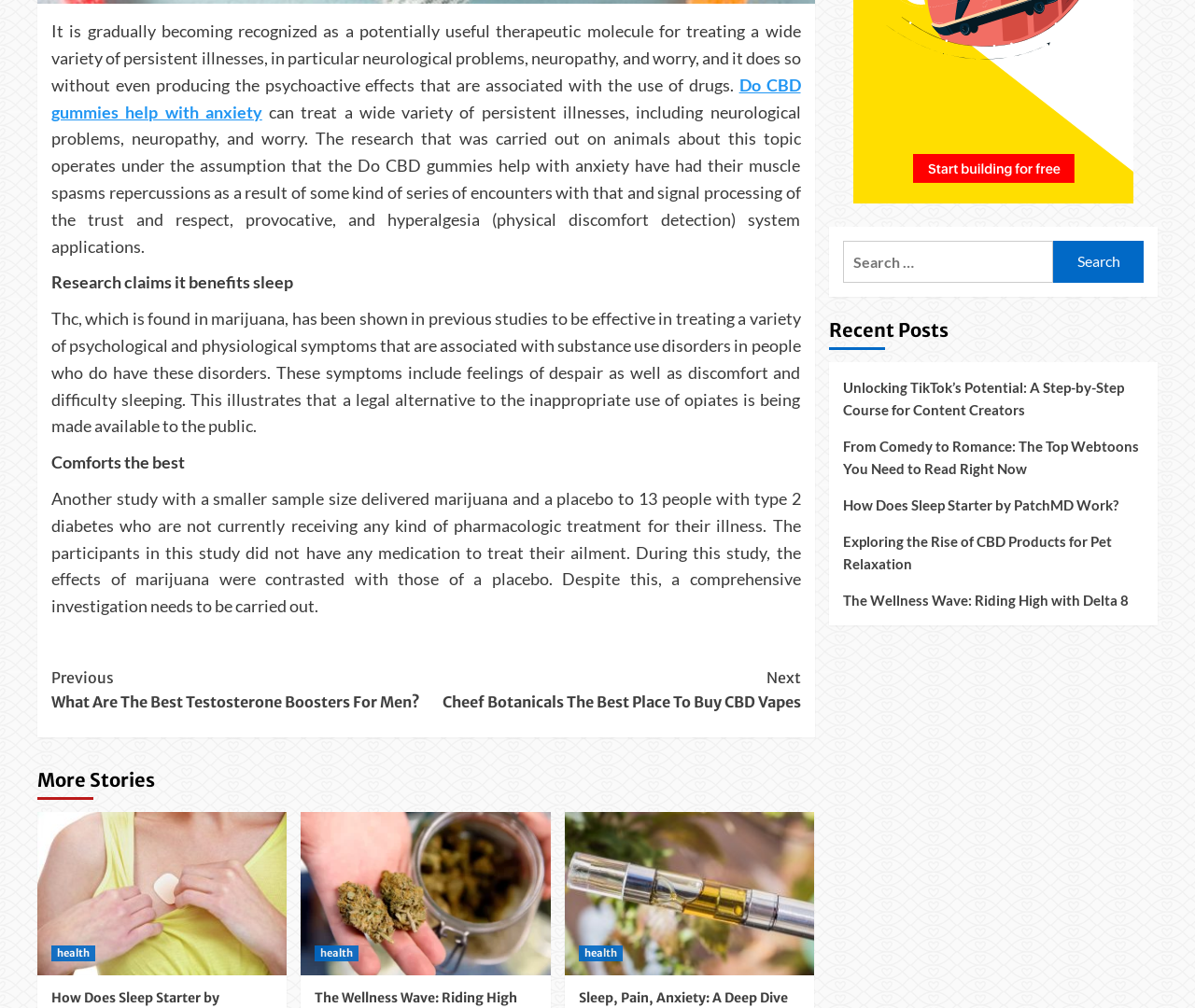Based on the element description: "Back to top button", identify the bounding box coordinates for this UI element. The coordinates must be four float numbers between 0 and 1, listed as [left, top, right, bottom].

None